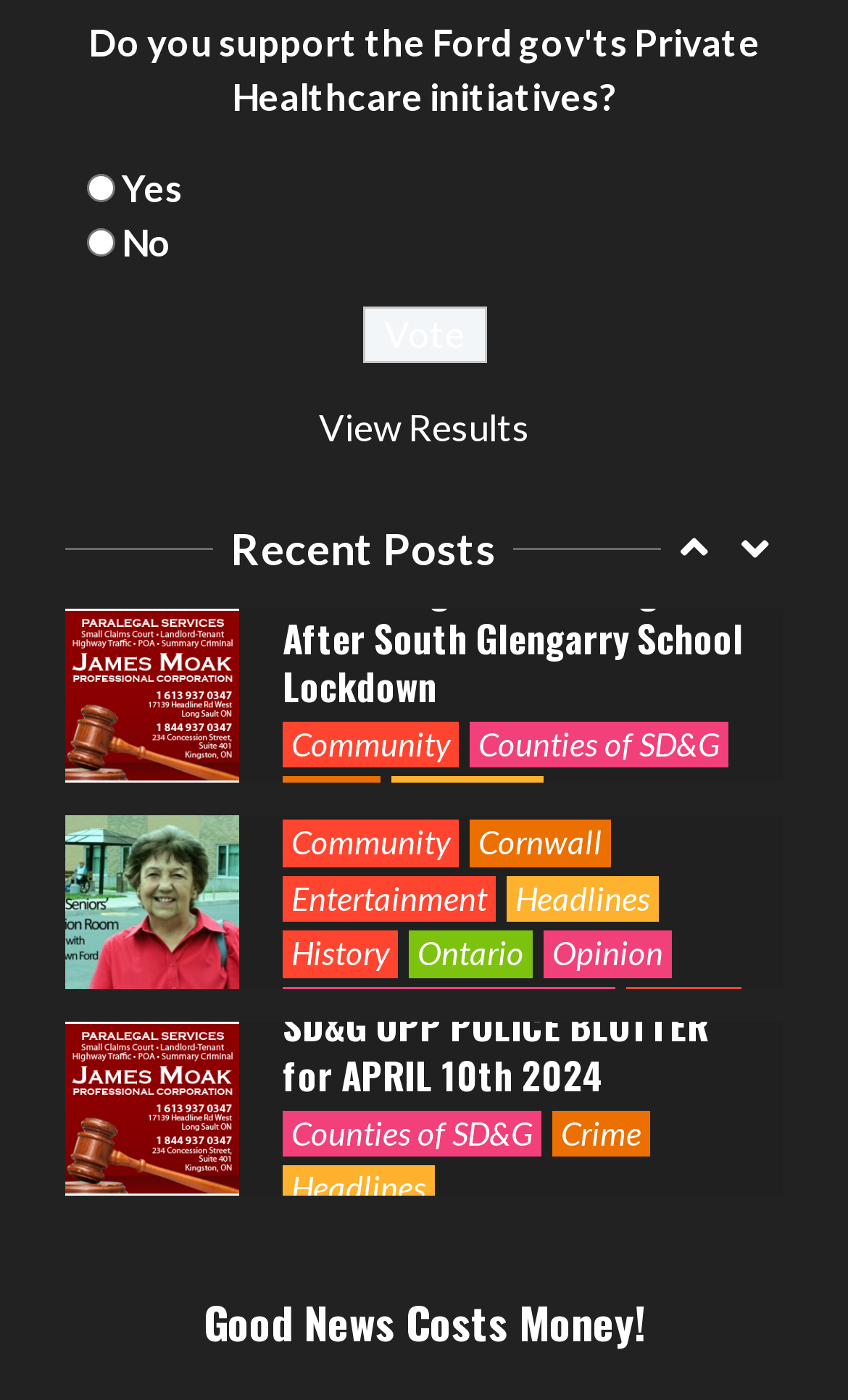What is the category of the link 'Health & Wellness'?
Look at the image and provide a short answer using one word or a phrase.

Category